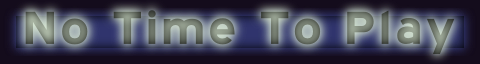Describe the image in great detail, covering all key points.

The image features the title "No Time To Play" in a stylized font, prominently displayed against a dark background. The text is designed with a glowing effect, giving it an ethereal and eye-catching appearance. This title is associated with the "No Time To Play" newsletter, which focuses on gaming history and retrospectives. Its placement within the newsletter signifies its role as a central theme, inviting readers to explore content related to classic games and their historical significance. The overall aesthetic of the image complements the analytical and nostalgic nature of the newsletter.